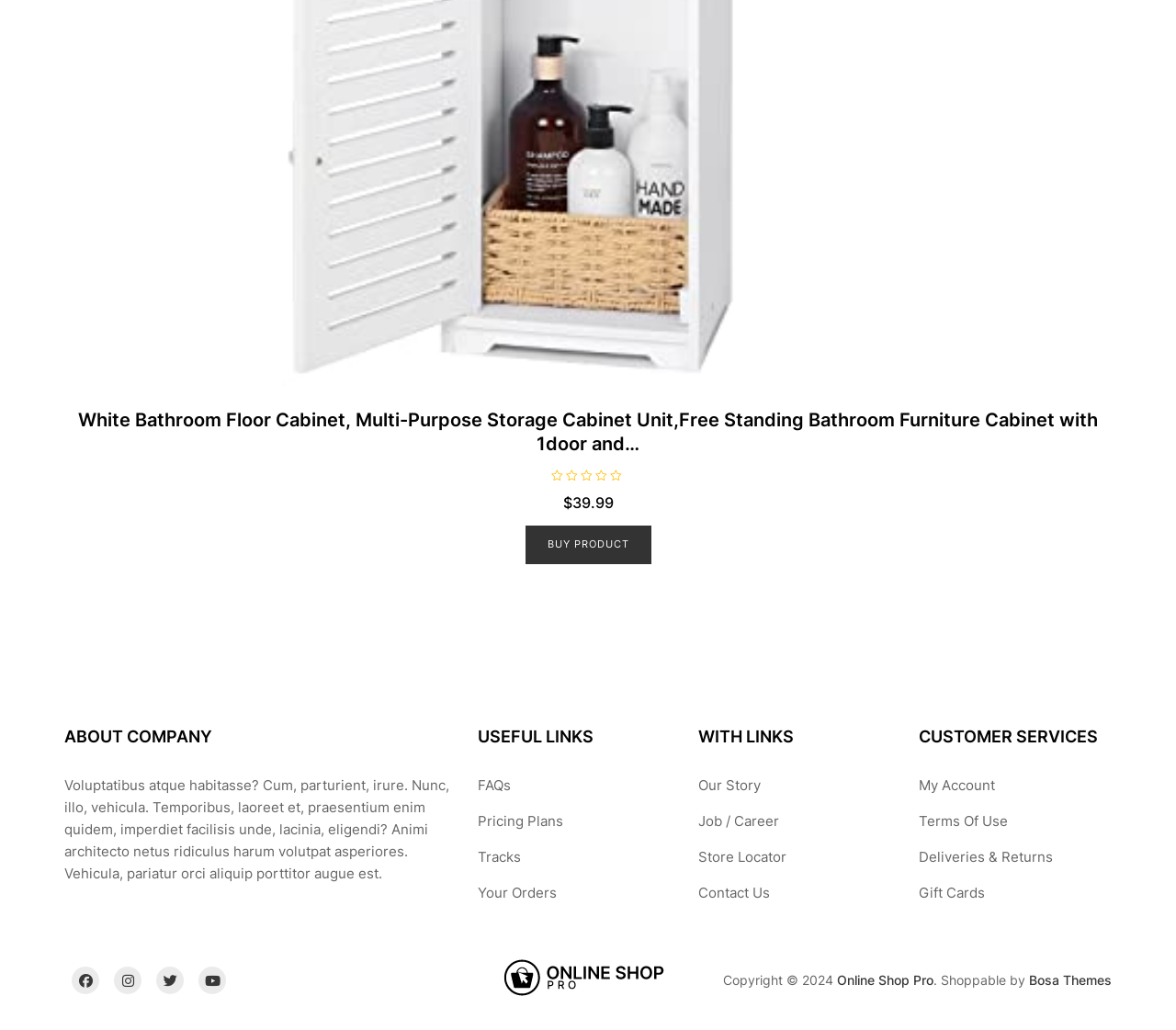What is the price of the White Bathroom Floor Cabinet?
Answer the question with detailed information derived from the image.

The price of the White Bathroom Floor Cabinet is mentioned in the product description section, which is $39.99.